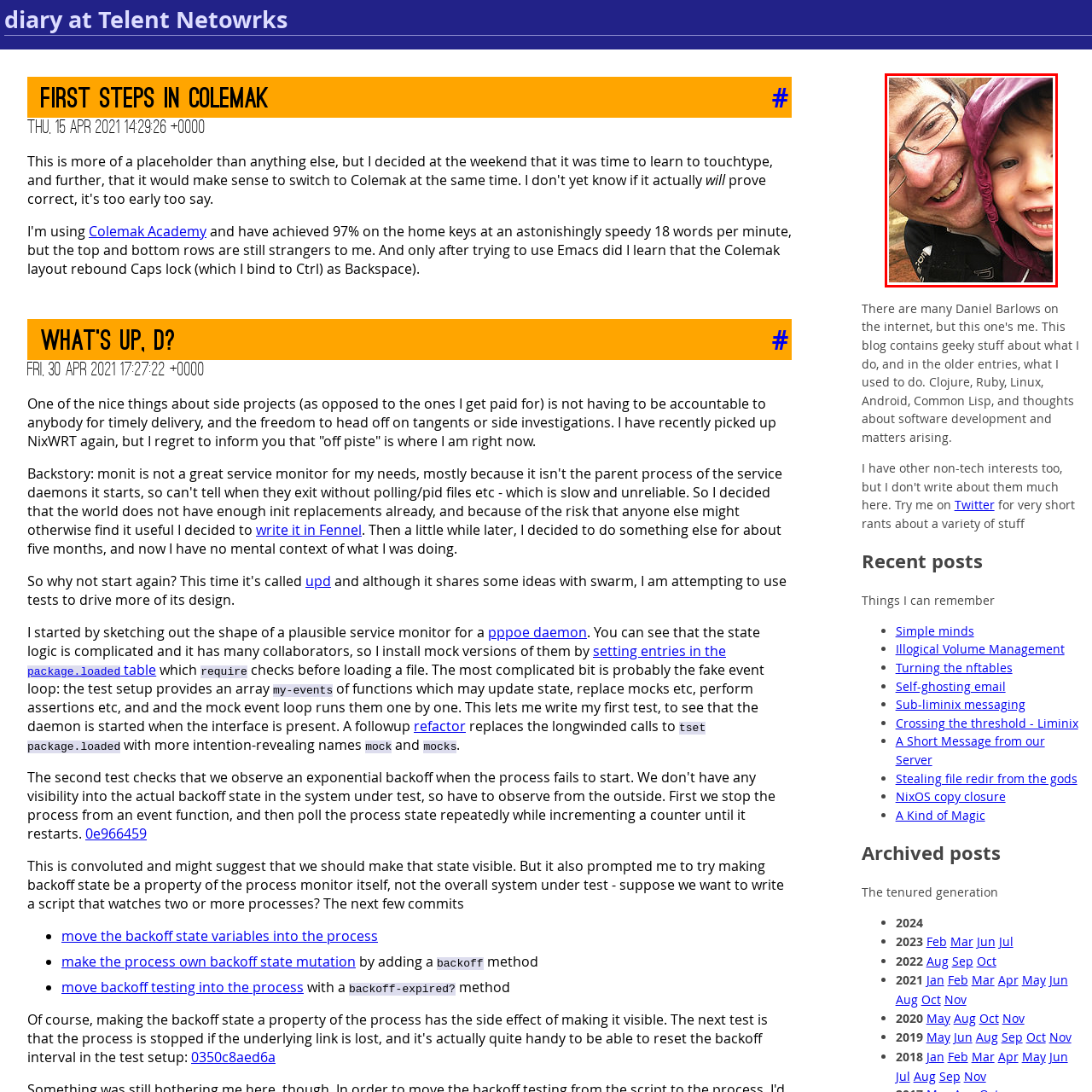Focus your attention on the image enclosed by the red boundary and provide a thorough answer to the question that follows, based on the image details: What is the child's facial expression?

The caption describes the child's facial expression as 'beaming with delight', which suggests a joyful and happy demeanor, further emphasized by the mention of a 'gap-toothed grin'.